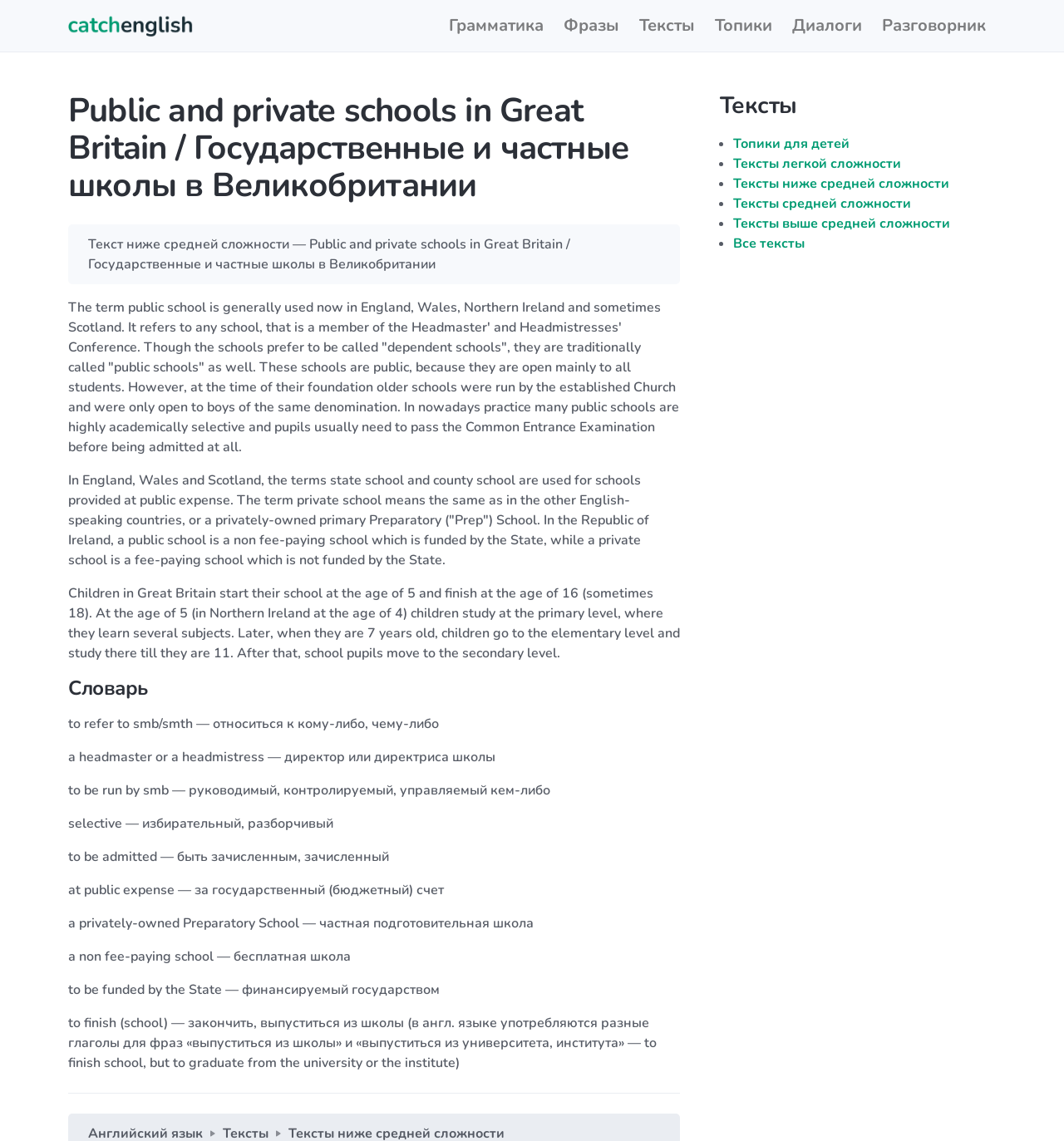Identify and provide the main heading of the webpage.

Public and private schools in Great Britain / Государственные и частные школы в Великобритании